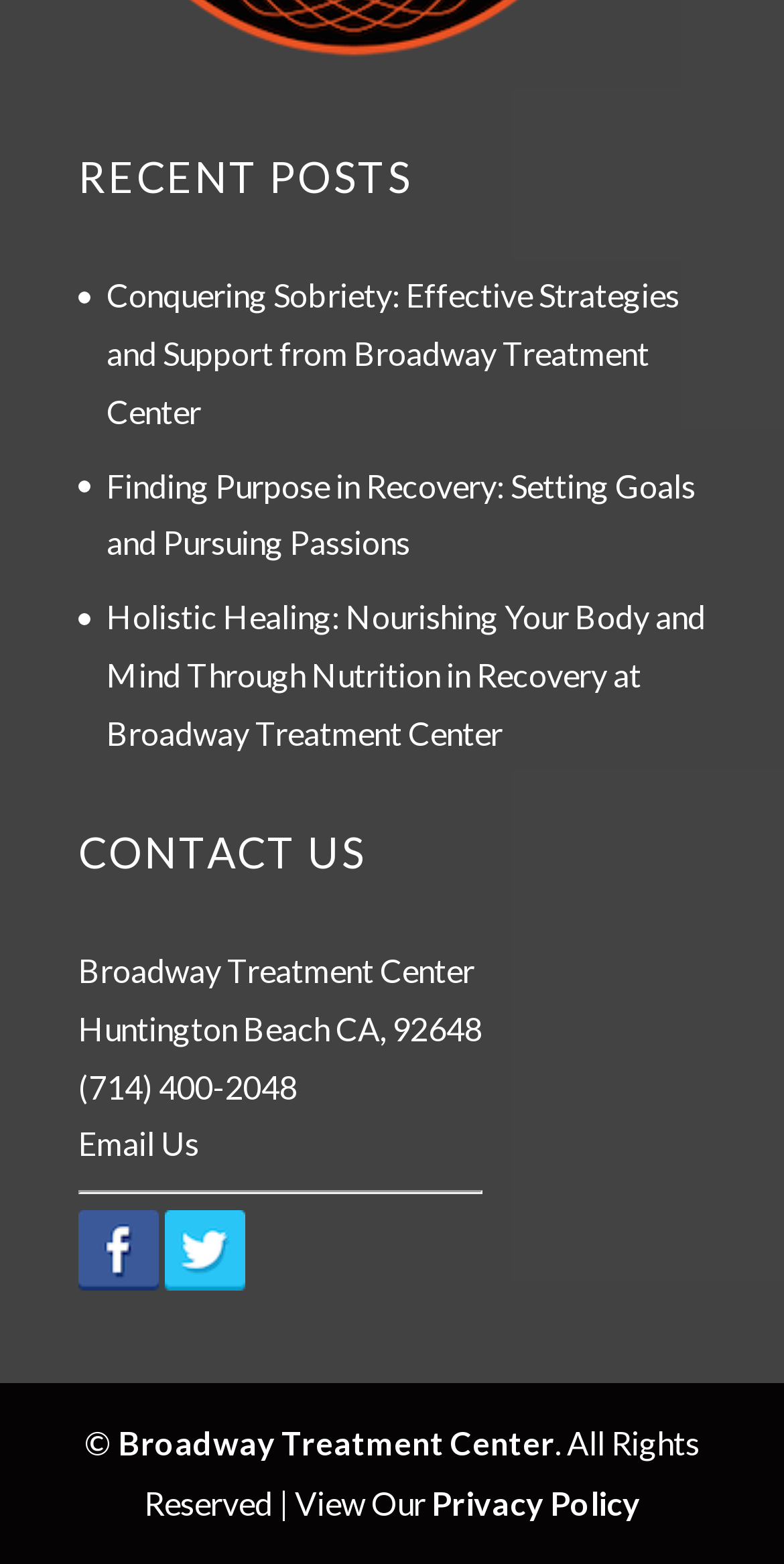Could you indicate the bounding box coordinates of the region to click in order to complete this instruction: "Contact us".

[0.1, 0.524, 0.615, 0.577]